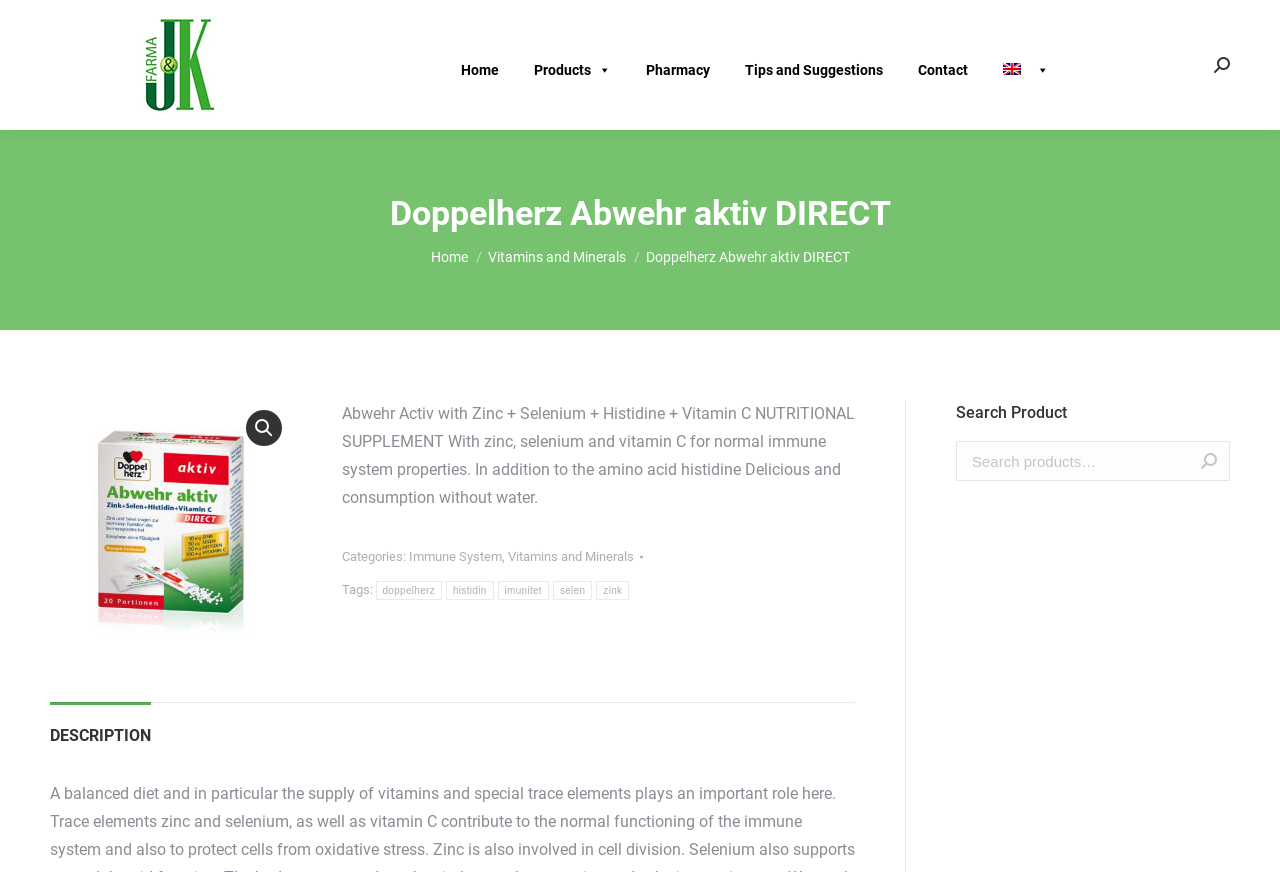Find the bounding box coordinates of the element's region that should be clicked in order to follow the given instruction: "View product description". The coordinates should consist of four float numbers between 0 and 1, i.e., [left, top, right, bottom].

[0.039, 0.804, 0.118, 0.86]